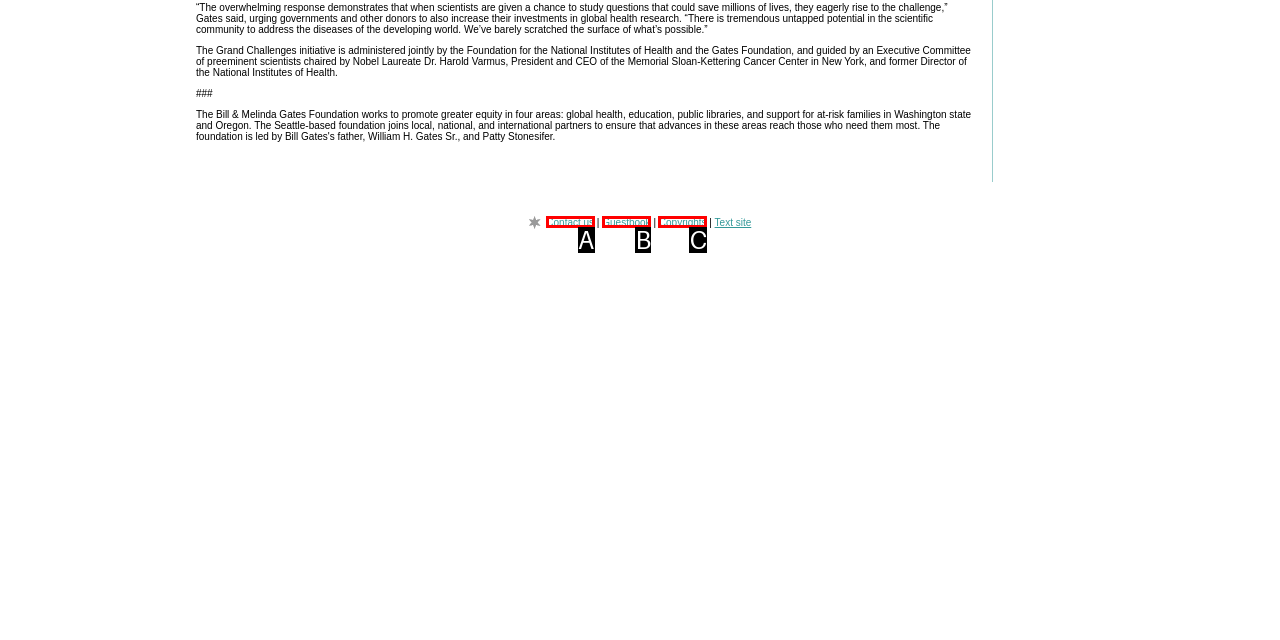Based on the description: Copyrights, select the HTML element that fits best. Provide the letter of the matching option.

C